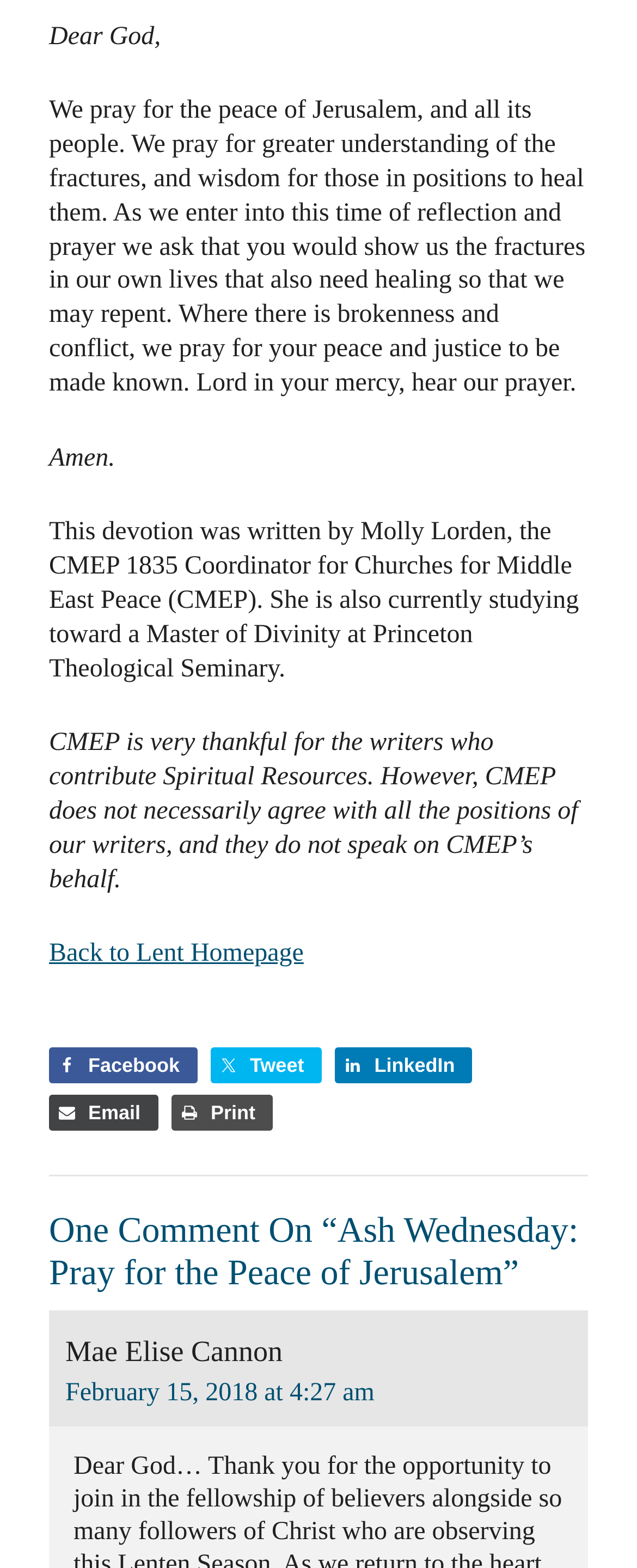Please give a succinct answer using a single word or phrase:
What is the date of the comment?

February 15, 2018